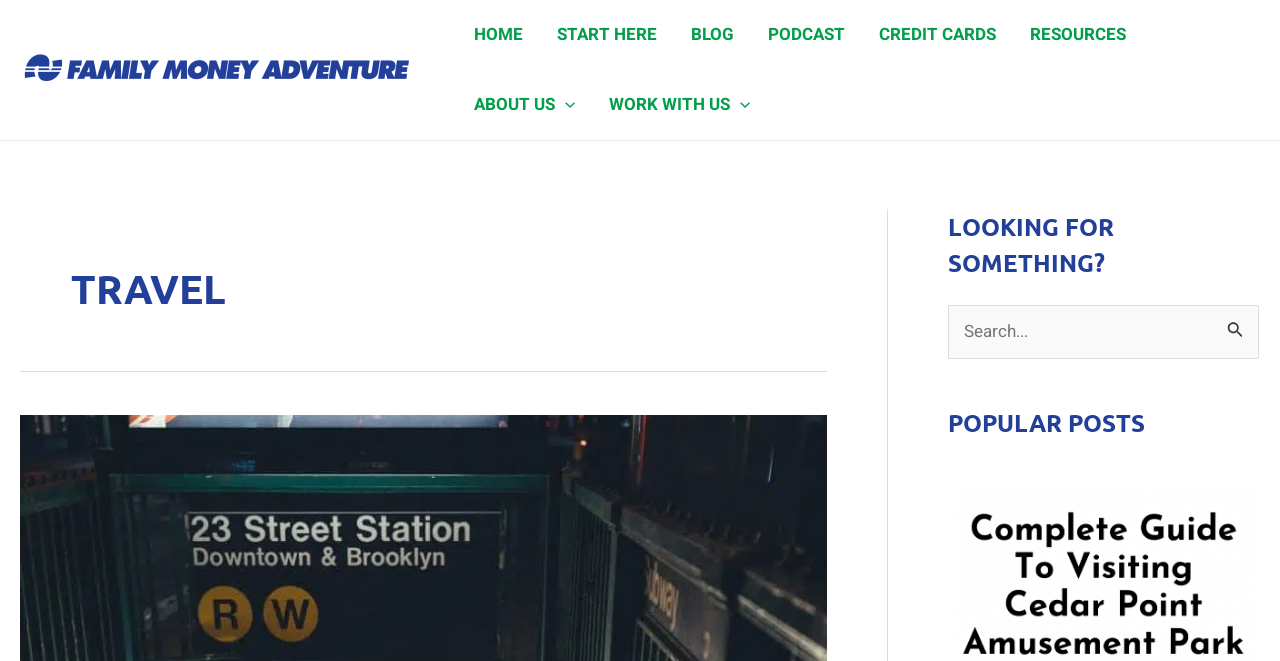Please find the bounding box coordinates of the clickable region needed to complete the following instruction: "search for something". The bounding box coordinates must consist of four float numbers between 0 and 1, i.e., [left, top, right, bottom].

[0.741, 0.461, 0.984, 0.543]